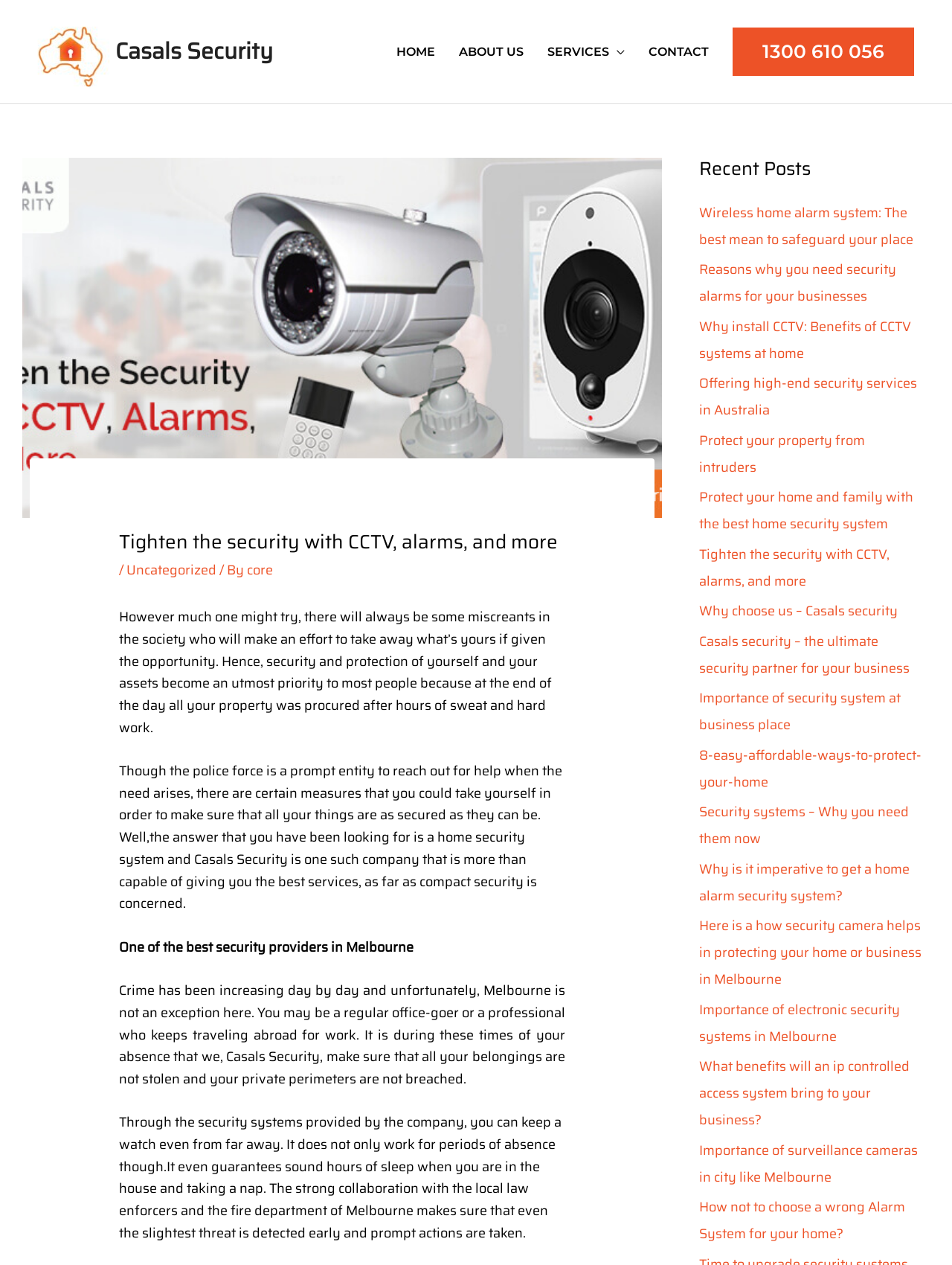Please find the bounding box coordinates of the element that you should click to achieve the following instruction: "Click the 'ABOUT US' link". The coordinates should be presented as four float numbers between 0 and 1: [left, top, right, bottom].

[0.47, 0.012, 0.562, 0.07]